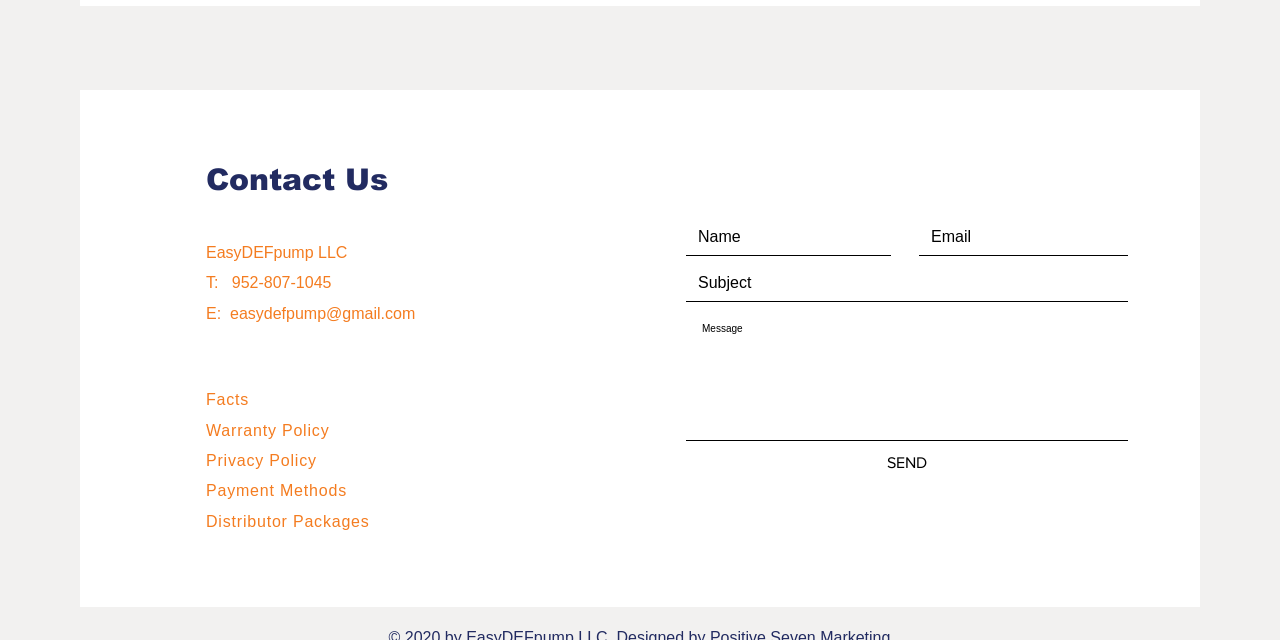Specify the bounding box coordinates of the region I need to click to perform the following instruction: "click the Warranty Policy link". The coordinates must be four float numbers in the range of 0 to 1, i.e., [left, top, right, bottom].

[0.161, 0.659, 0.257, 0.685]